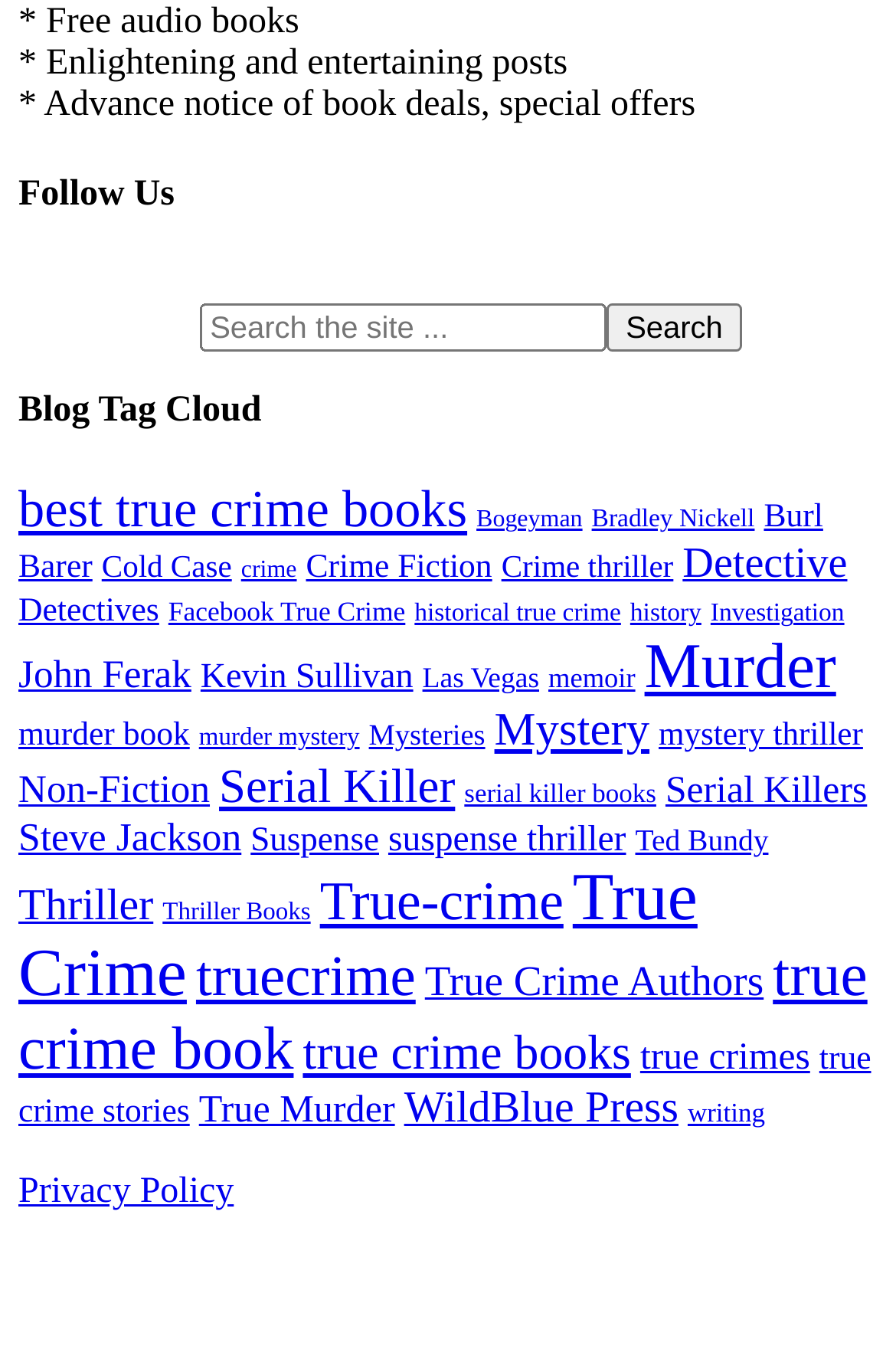Please locate the bounding box coordinates of the element that should be clicked to complete the given instruction: "Check Privacy Policy".

[0.021, 0.869, 0.261, 0.898]